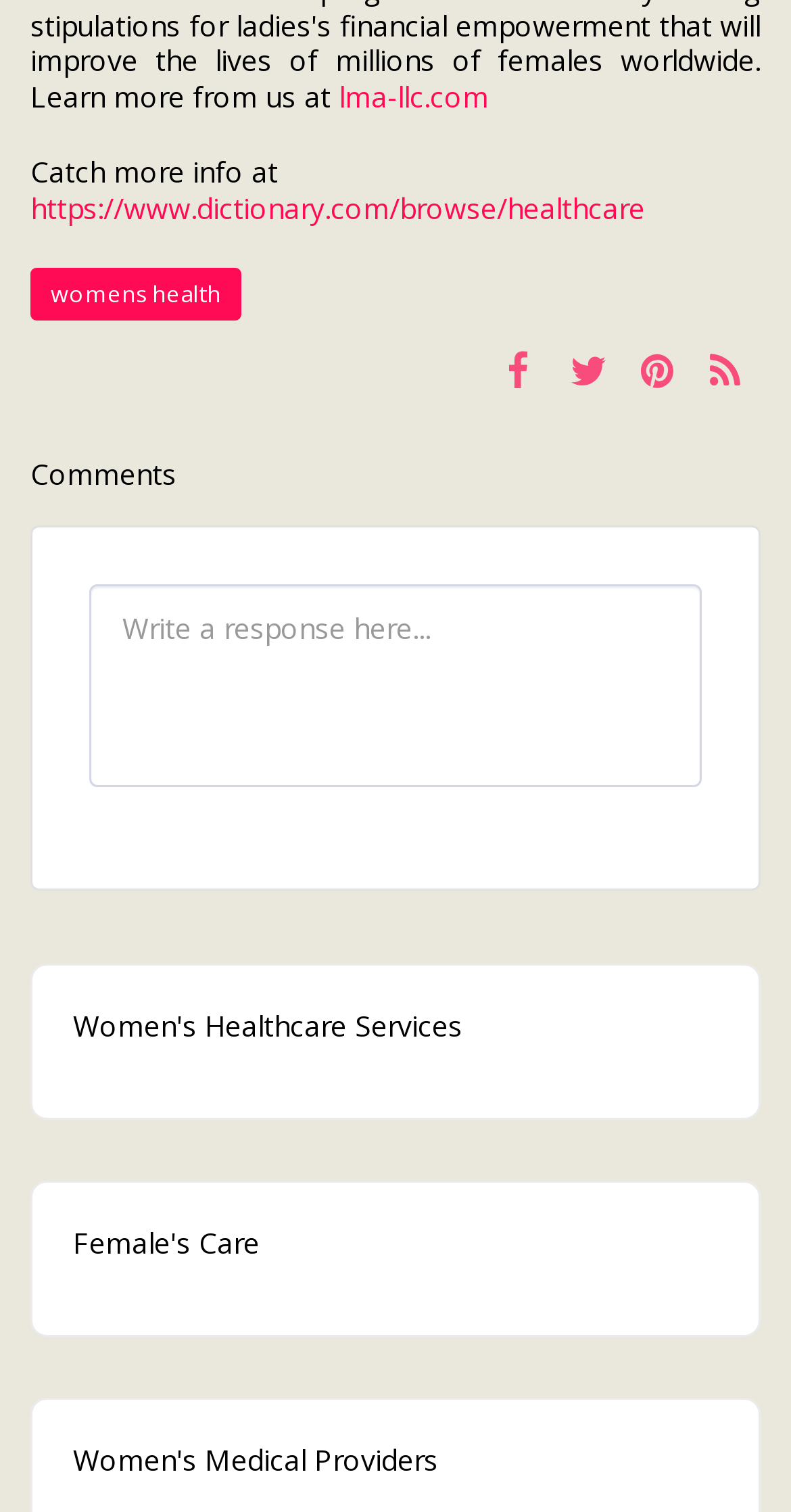What is the topic of the external link?
Identify the answer in the screenshot and reply with a single word or phrase.

Healthcare